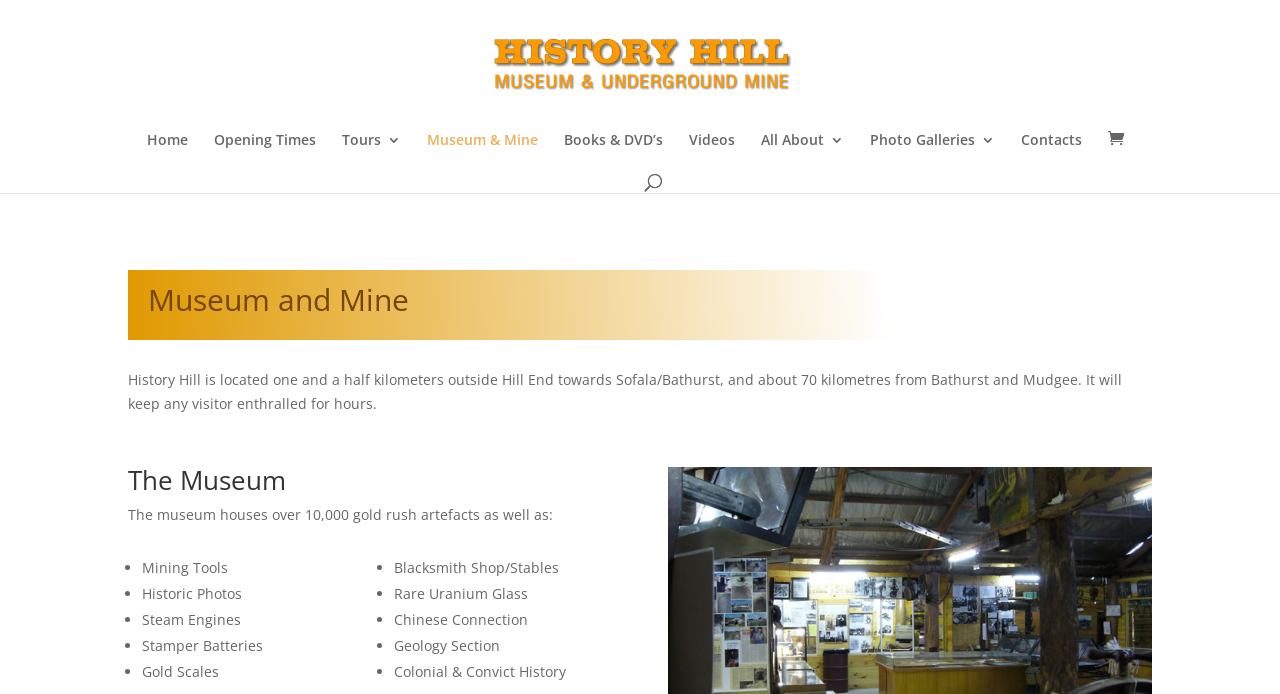Locate the bounding box coordinates of the area you need to click to fulfill this instruction: 'Contact the museum'. The coordinates must be in the form of four float numbers ranging from 0 to 1: [left, top, right, bottom].

[0.797, 0.192, 0.845, 0.245]